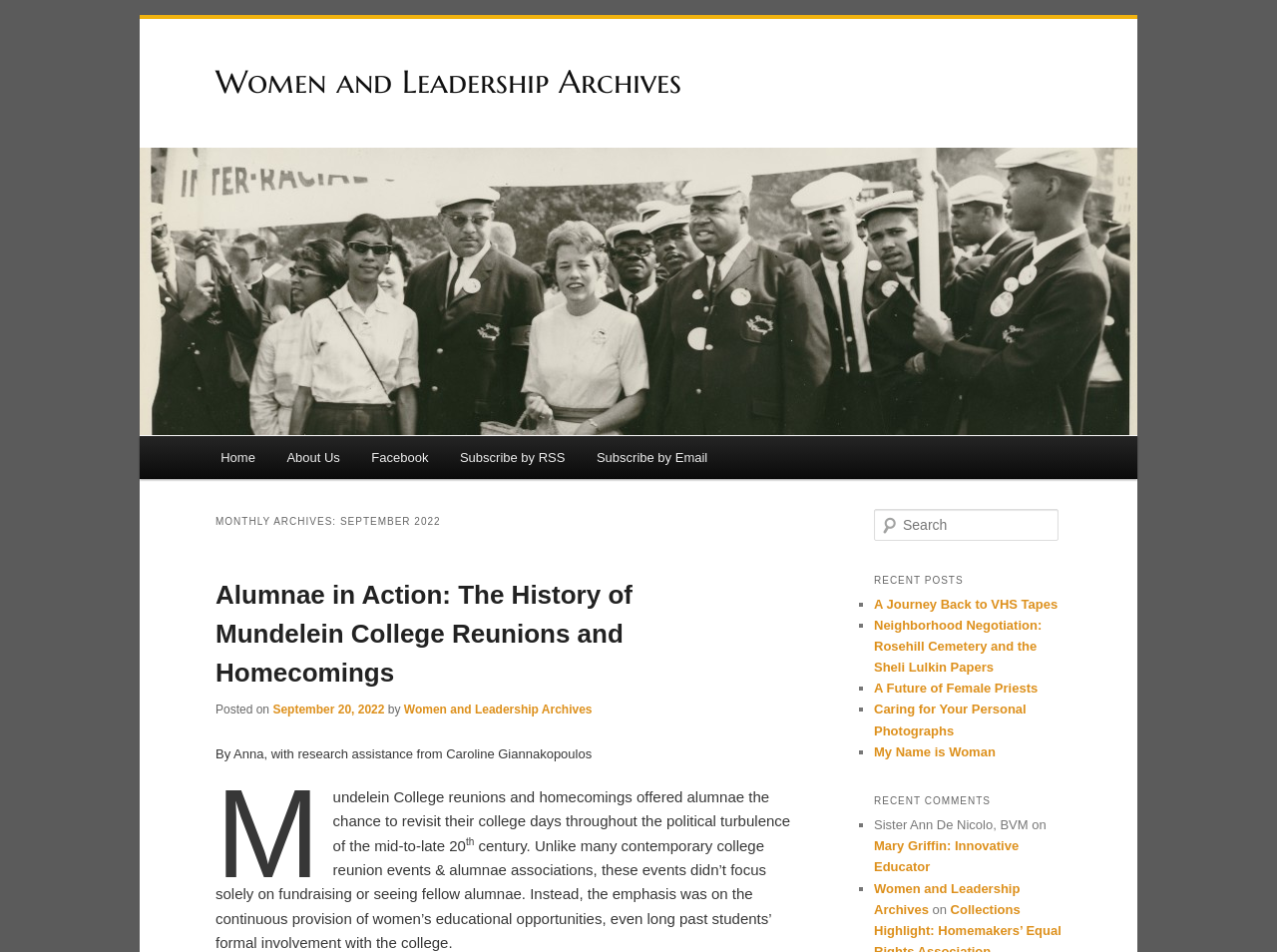What is the title of the archive?
Provide a short answer using one word or a brief phrase based on the image.

Women and Leadership Archives